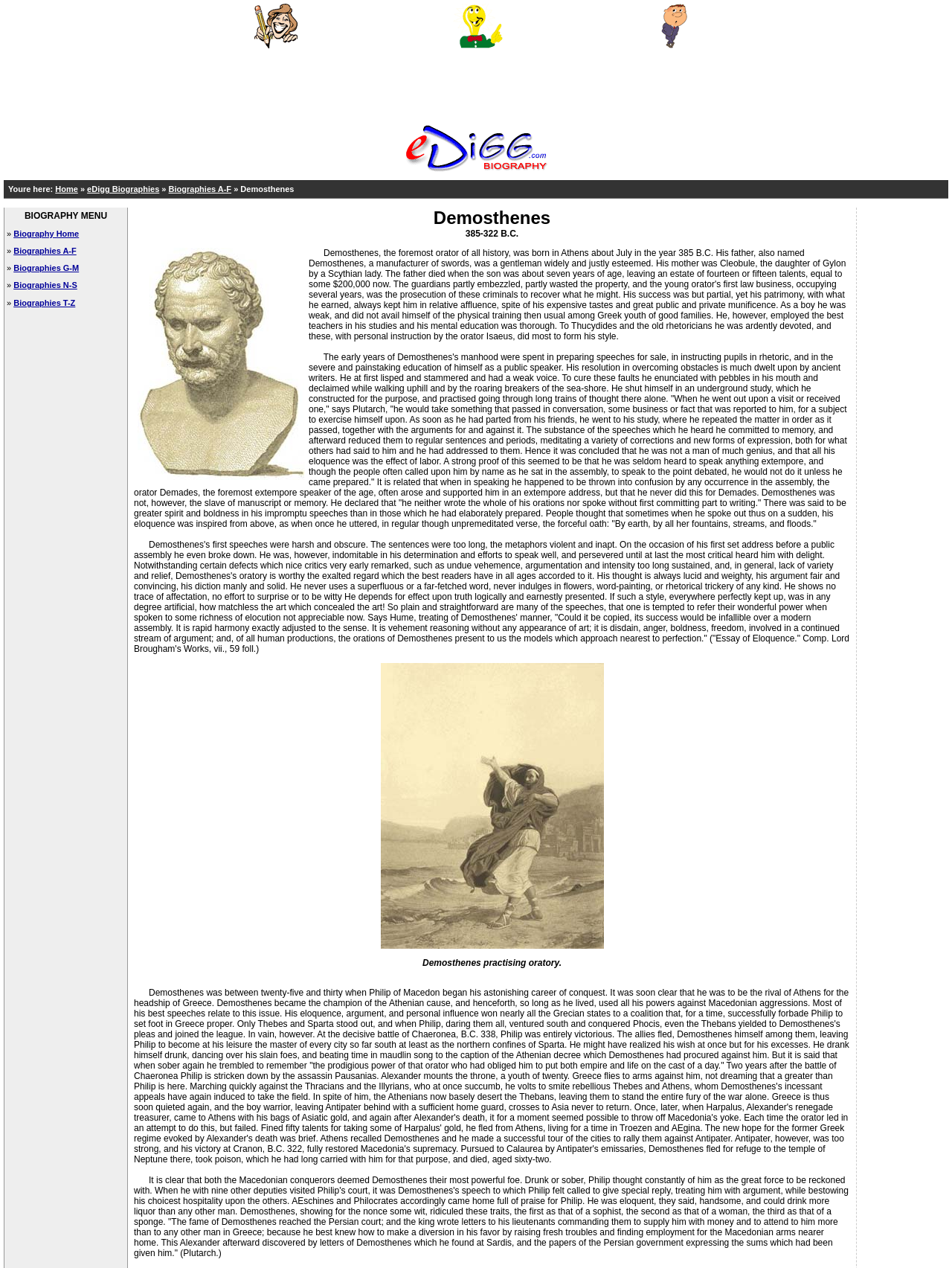Please specify the bounding box coordinates of the clickable region necessary for completing the following instruction: "View the image of Demosthenes practising oratory". The coordinates must consist of four float numbers between 0 and 1, i.e., [left, top, right, bottom].

[0.4, 0.523, 0.634, 0.748]